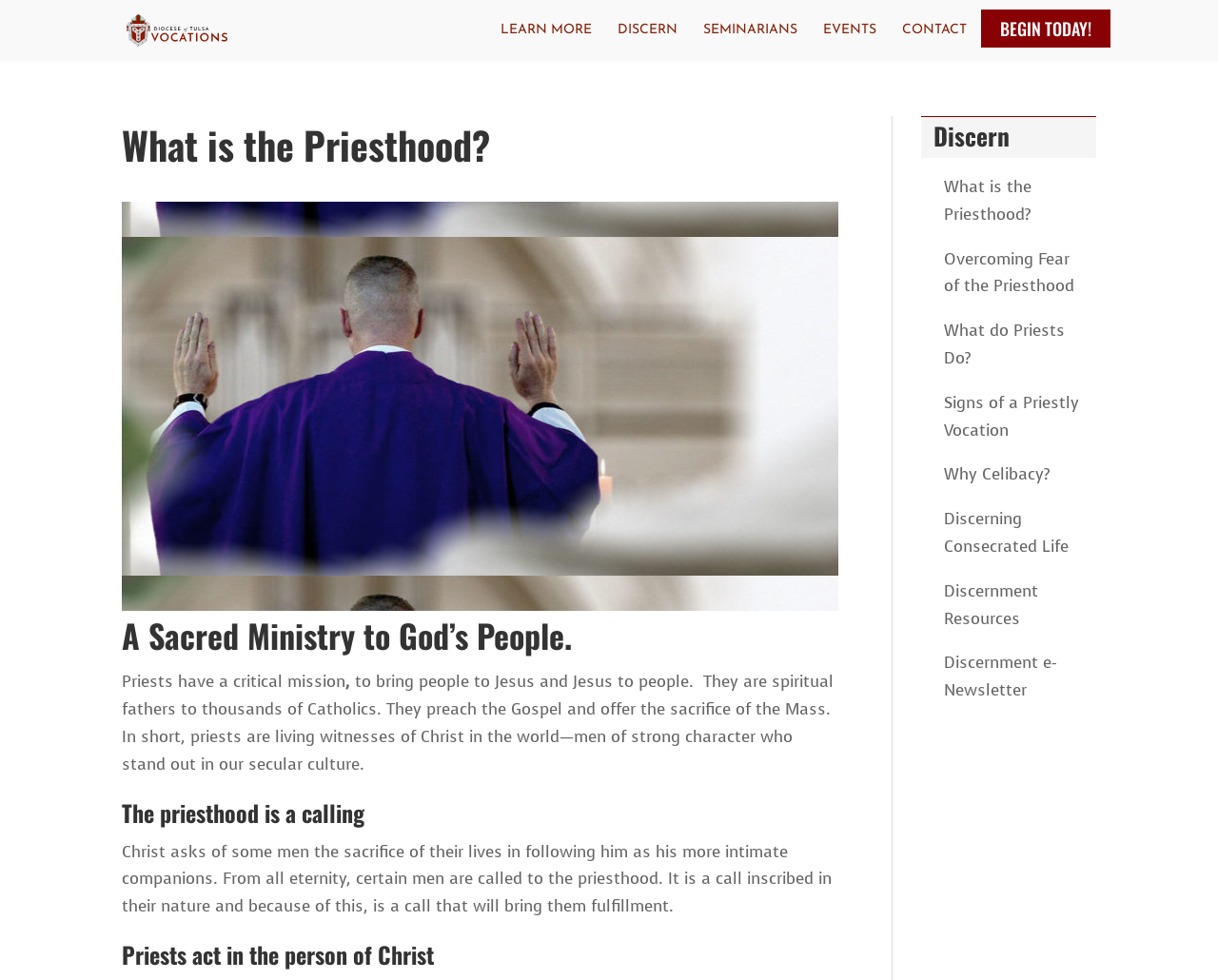How many links are there on the webpage?
Use the screenshot to answer the question with a single word or phrase.

14